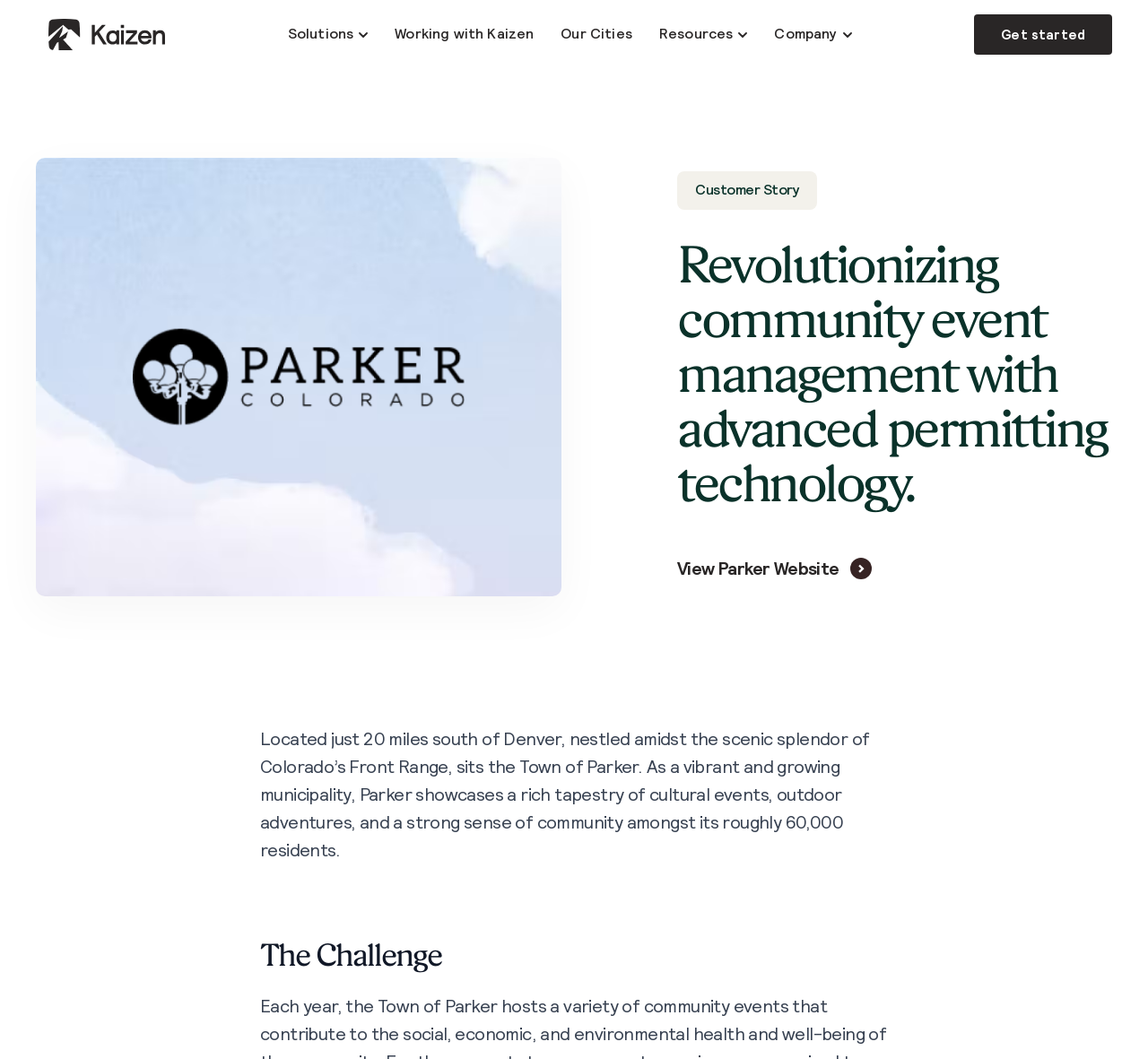Look at the image and answer the question in detail:
What is the name of the town described on this webpage?

Based on the webpage content, specifically the StaticText element with the text 'Located just 20 miles south of Denver, nestled amidst the scenic splendor of Colorado’s Front Range, sits the Town of Parker.', I can infer that the town being described is Parker.